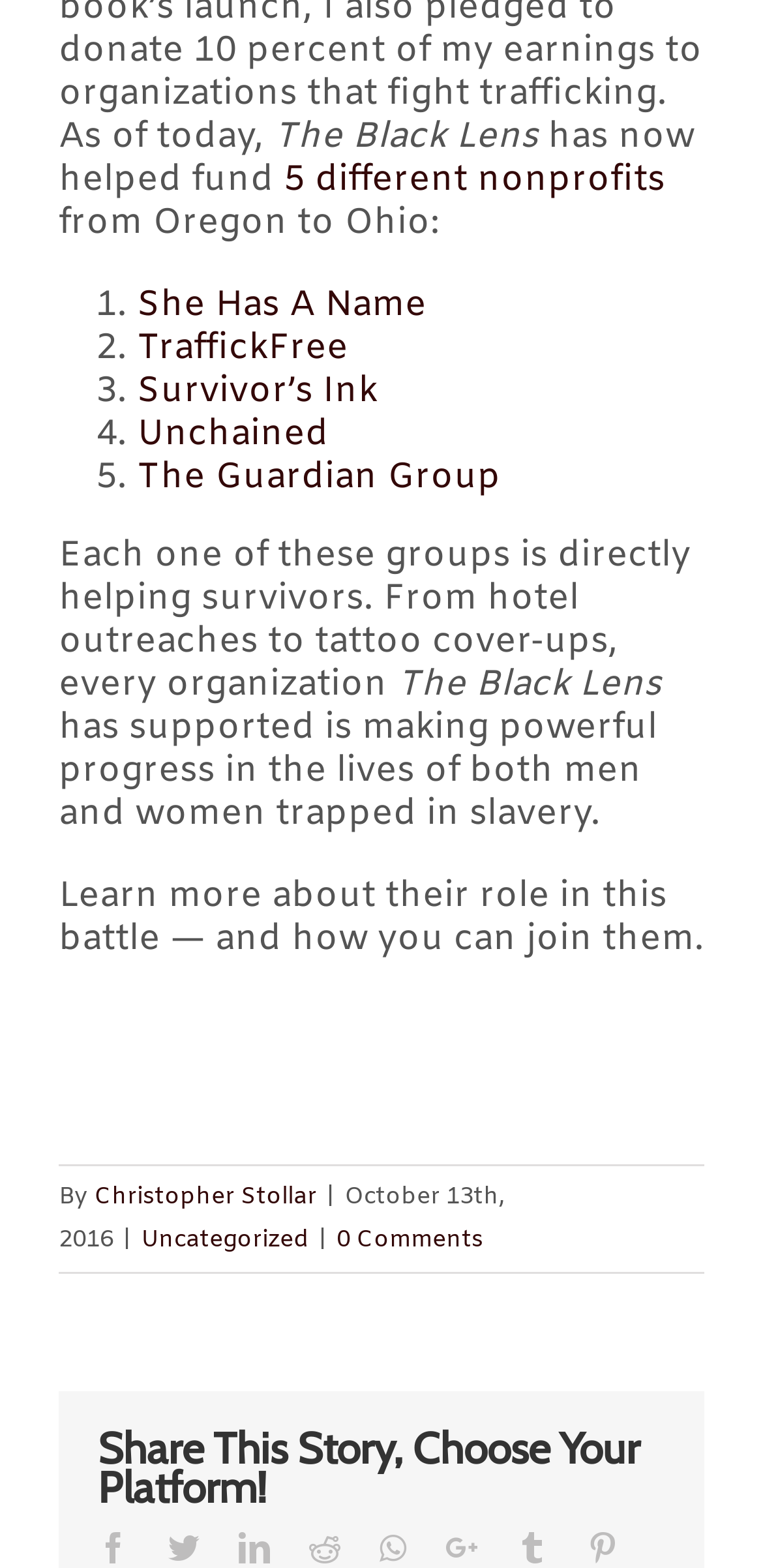What is the name of the organization mentioned in the title?
Look at the screenshot and respond with a single word or phrase.

The Black Lens